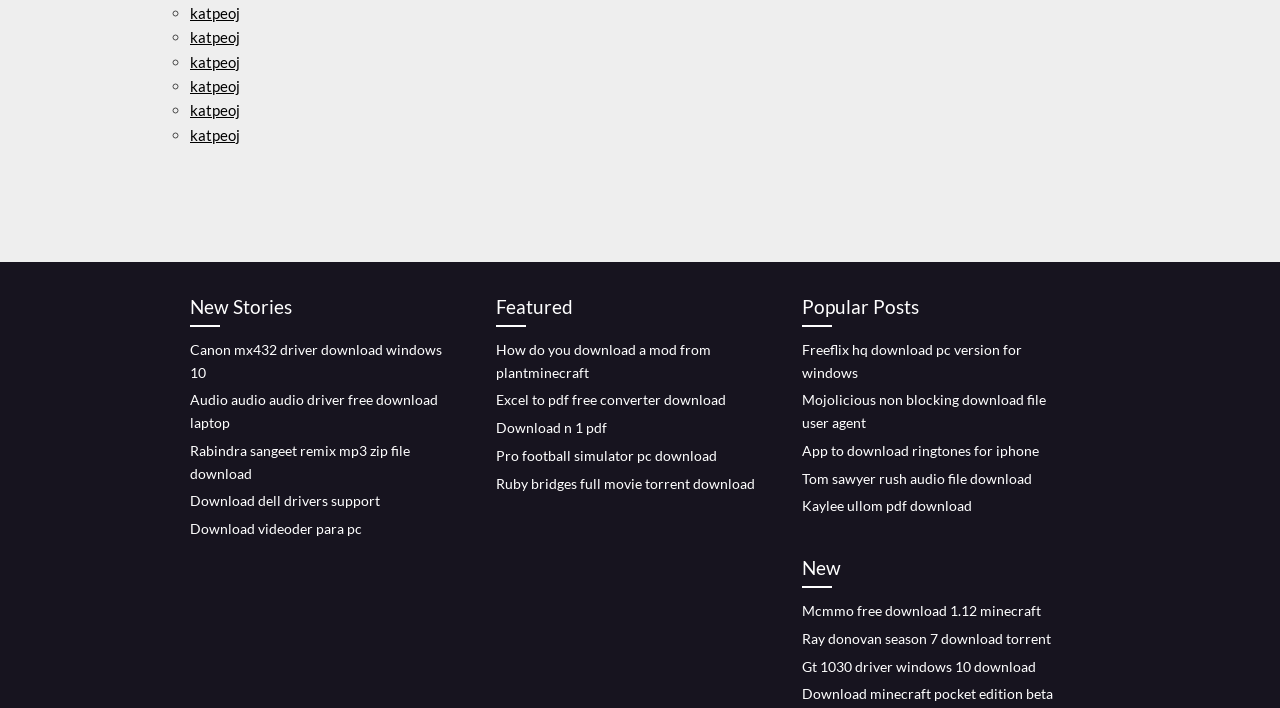Answer this question in one word or a short phrase: How many sections are there on the webpage?

4